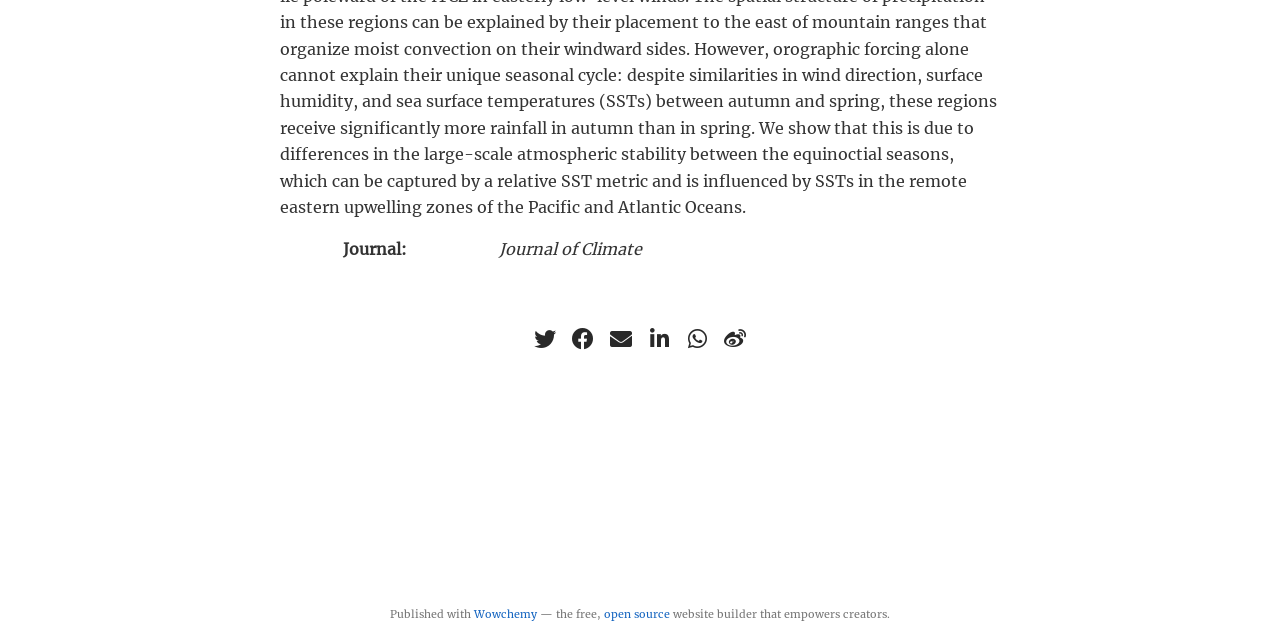Given the element description: "Wowchemy", predict the bounding box coordinates of the UI element it refers to, using four float numbers between 0 and 1, i.e., [left, top, right, bottom].

[0.37, 0.949, 0.42, 0.971]